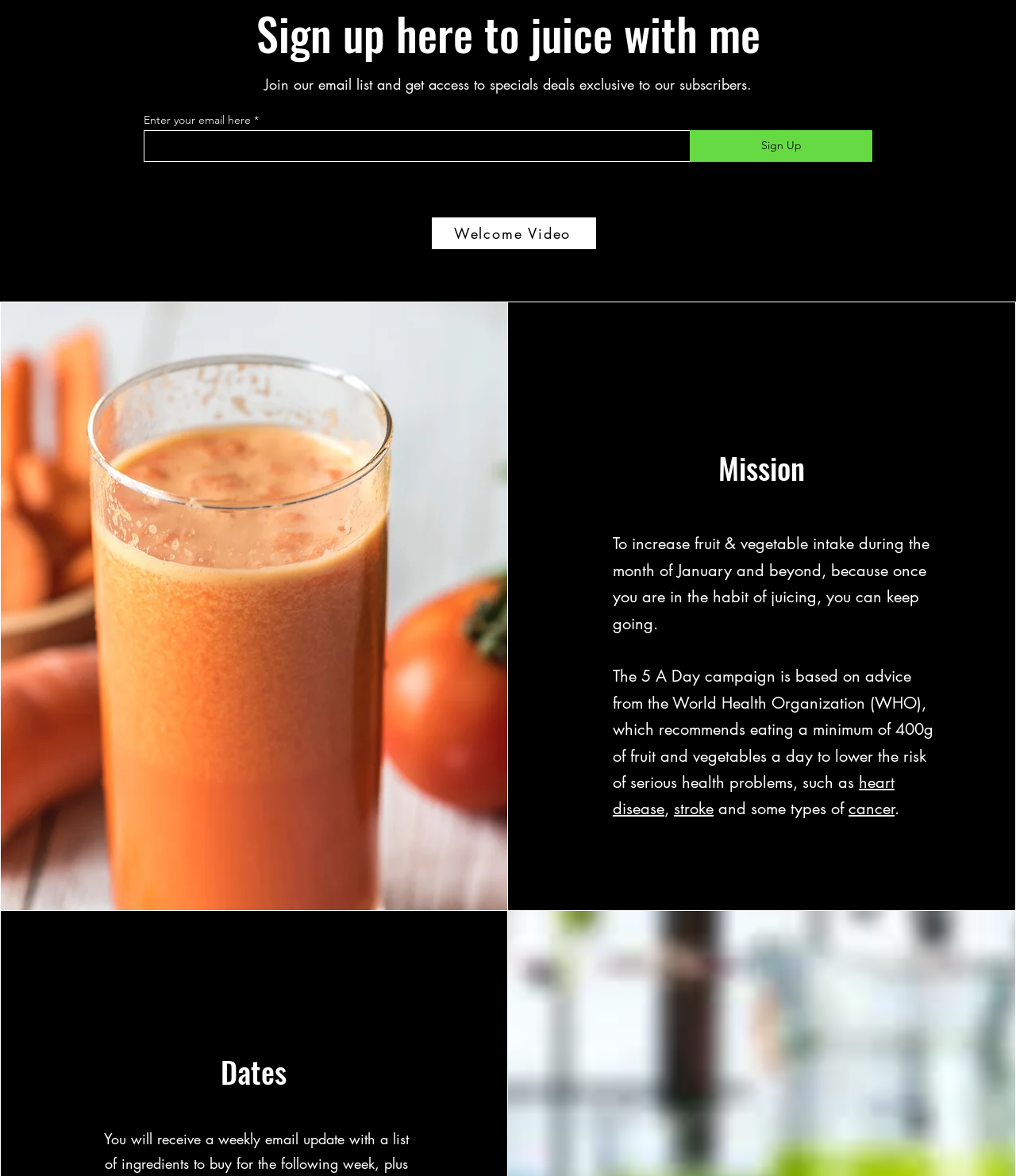What is the recommended daily intake of fruit and vegetables?
Please respond to the question with a detailed and well-explained answer.

According to the static text 'The 5 A Day campaign is based on advice from the World Health Organization (WHO), which recommends eating a minimum of 400g of fruit and vegetables a day to lower the risk of serious health problems...', the recommended daily intake of fruit and vegetables is 400g.